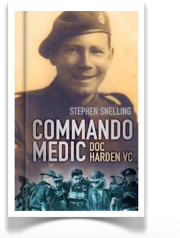Convey a detailed narrative of what is depicted in the image.

The image features the book cover of "Commando Medic: Doc Harden VC," authored by Stephen Snelling. The cover prominently displays a portrait of Doc Harden, who is depicted wearing a military beret. The title, "Commando Medic," is bold and spans the center, conveying the book's focus on the life and heroism of this notable figure. The cover also features historical imagery related to his military service, suggesting themes of bravery and sacrifice, particularly in the context of the World War II era. This book narrates Harden's contributions as a medic and his recognition as a recipient of the Victoria Cross, offering readers insight into his remarkable feats and the historical significance of his actions.